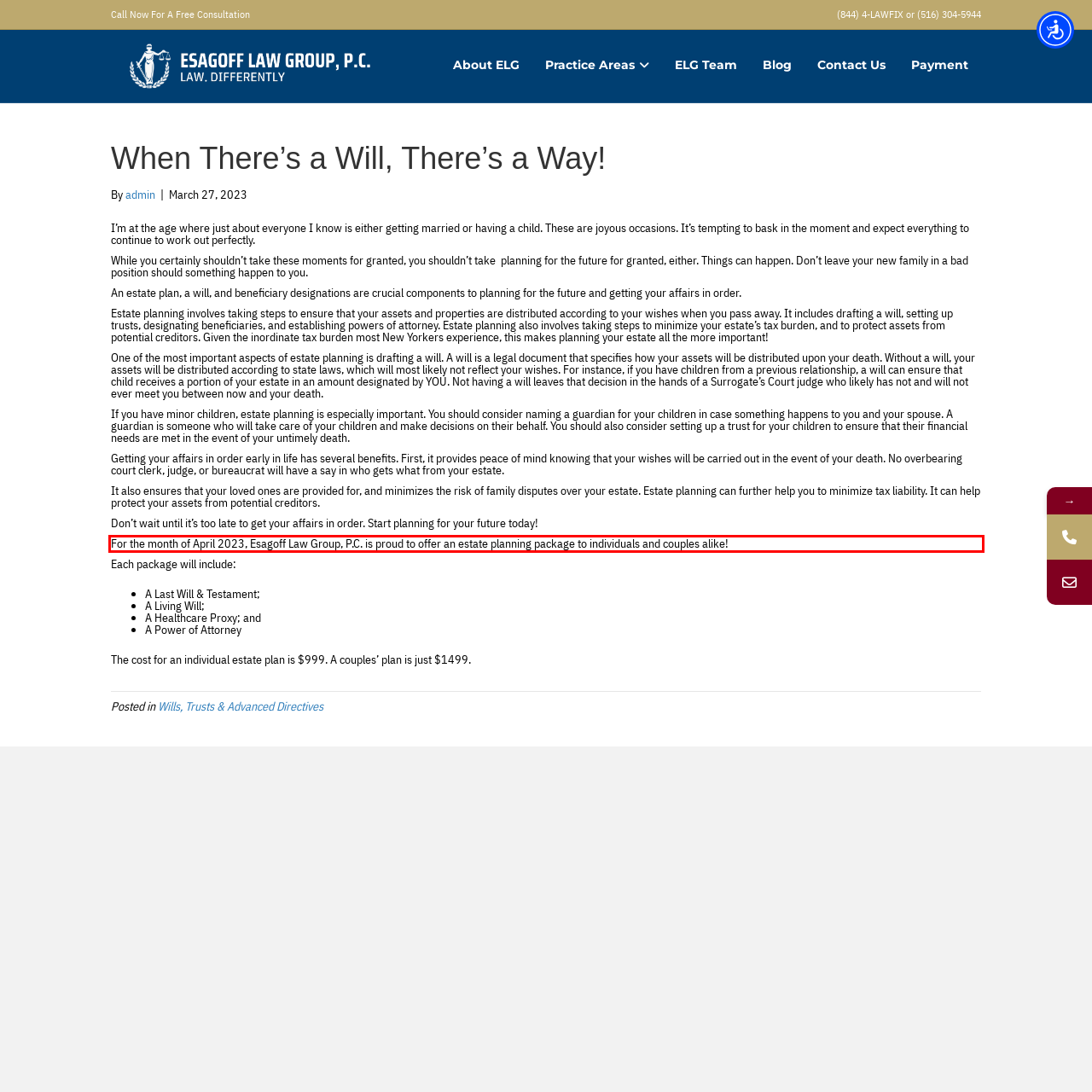You have a screenshot of a webpage where a UI element is enclosed in a red rectangle. Perform OCR to capture the text inside this red rectangle.

For the month of April 2023, Esagoff Law Group, P.C. is proud to offer an estate planning package to individuals and couples alike!